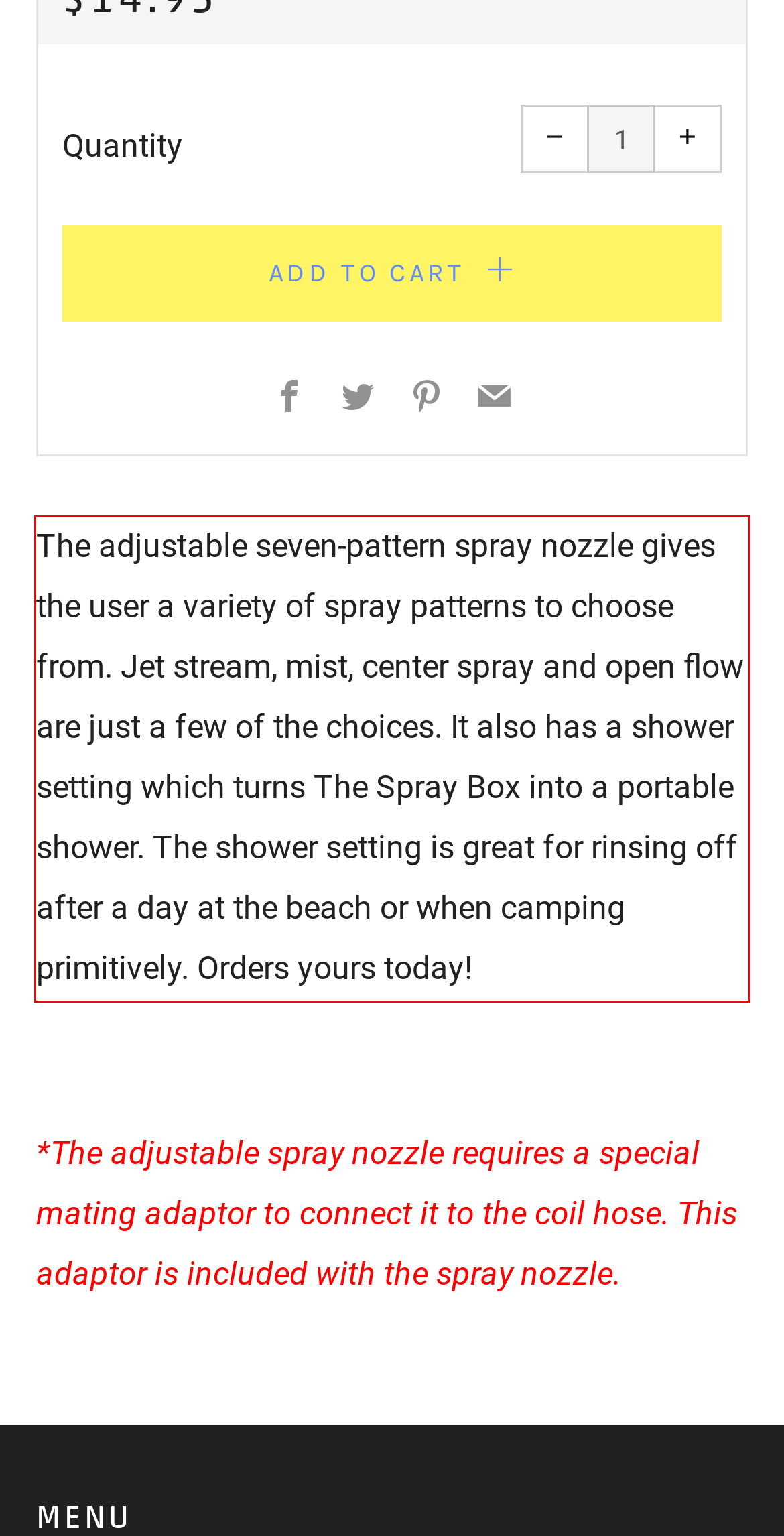Perform OCR on the text inside the red-bordered box in the provided screenshot and output the content.

The adjustable seven-pattern spray nozzle gives the user a variety of spray patterns to choose from. Jet stream, mist, center spray and open flow are just a few of the choices. It also has a shower setting which turns The Spray Box into a portable shower. The shower setting is great for rinsing off after a day at the beach or when camping primitively. Orders yours today!